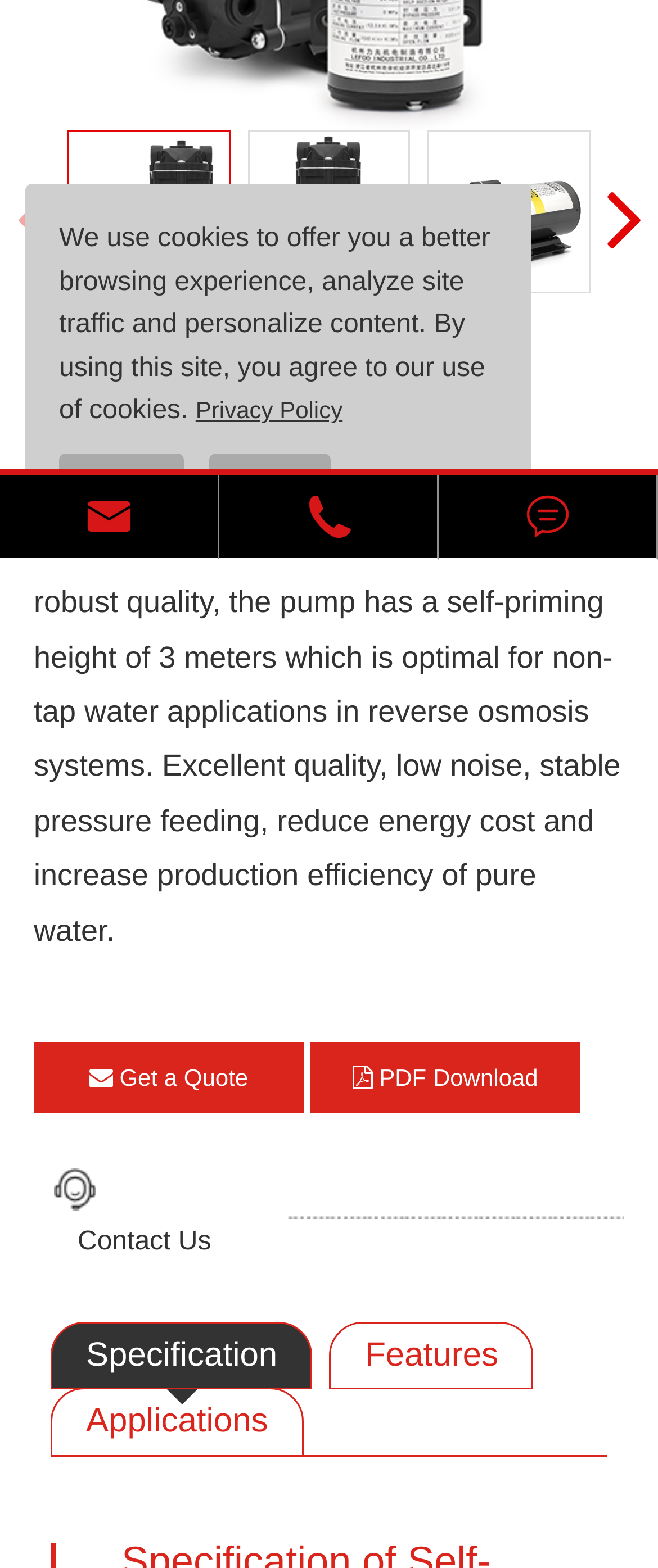Please determine the bounding box coordinates for the UI element described as: "".

[0.0, 0.303, 0.331, 0.356]